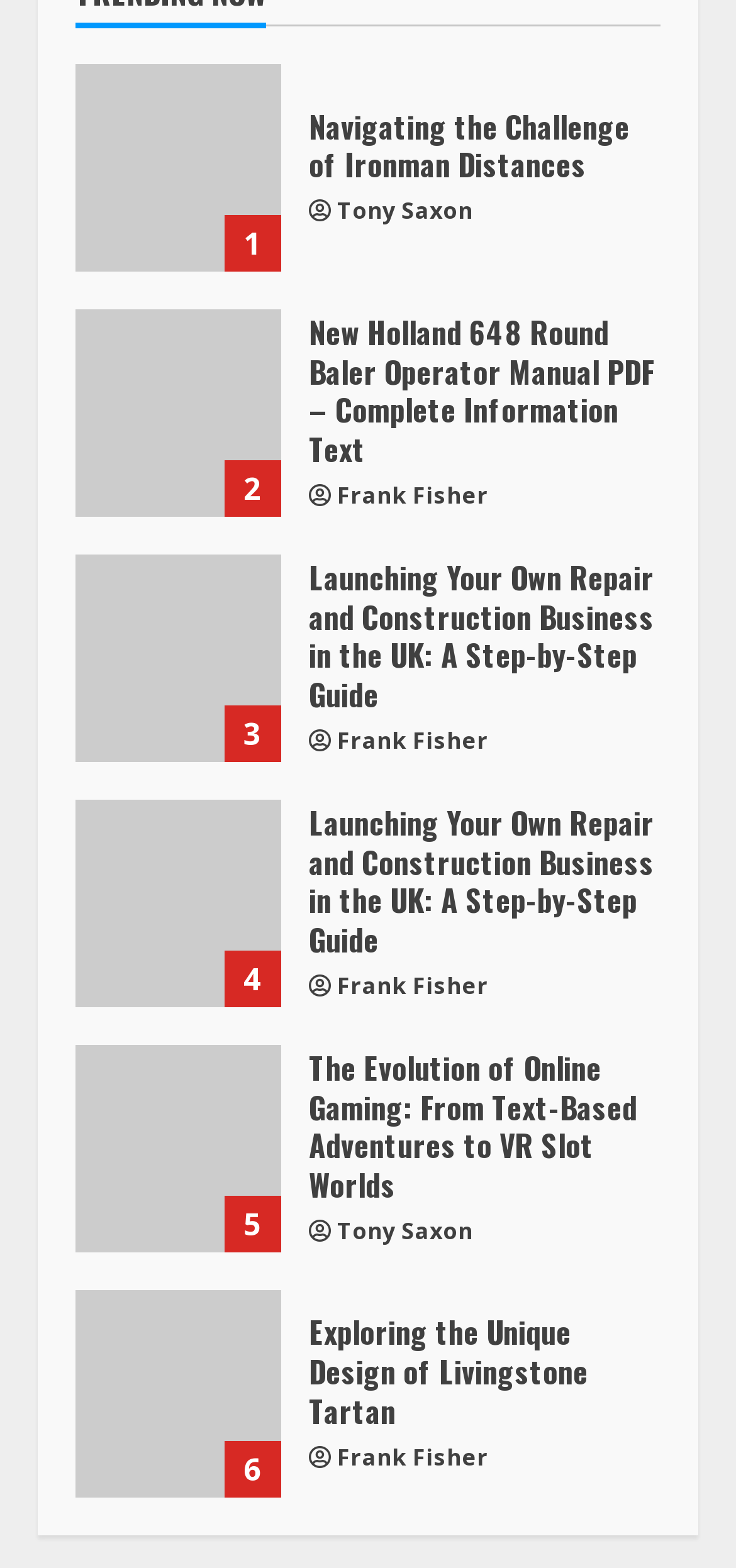Please provide a brief answer to the following inquiry using a single word or phrase:
What is the position of the image associated with the fifth article?

Top-left